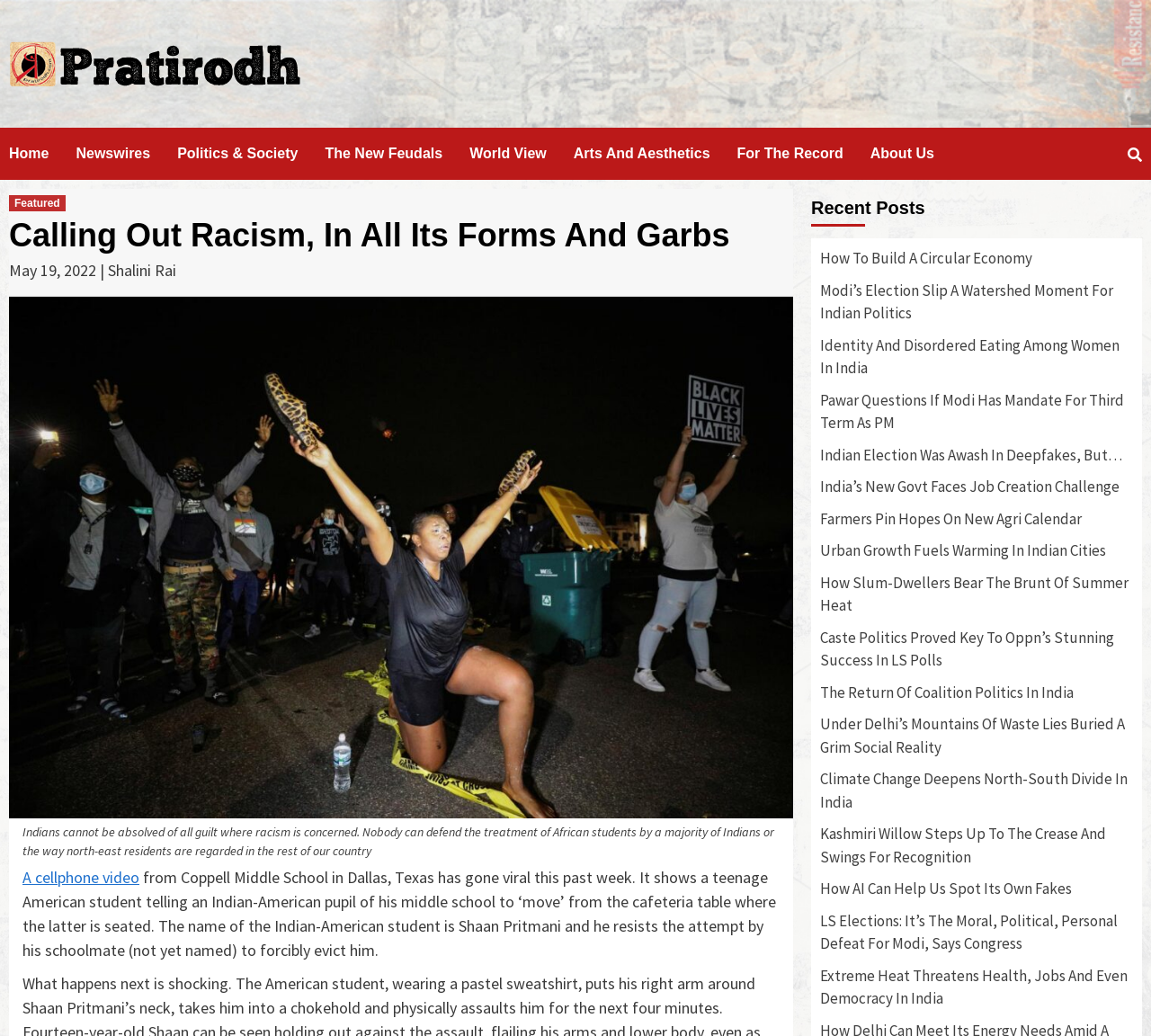Please find the bounding box coordinates of the element that must be clicked to perform the given instruction: "Read the article 'Calling Out Racism, In All Its Forms And Garbs'". The coordinates should be four float numbers from 0 to 1, i.e., [left, top, right, bottom].

[0.008, 0.21, 0.689, 0.244]